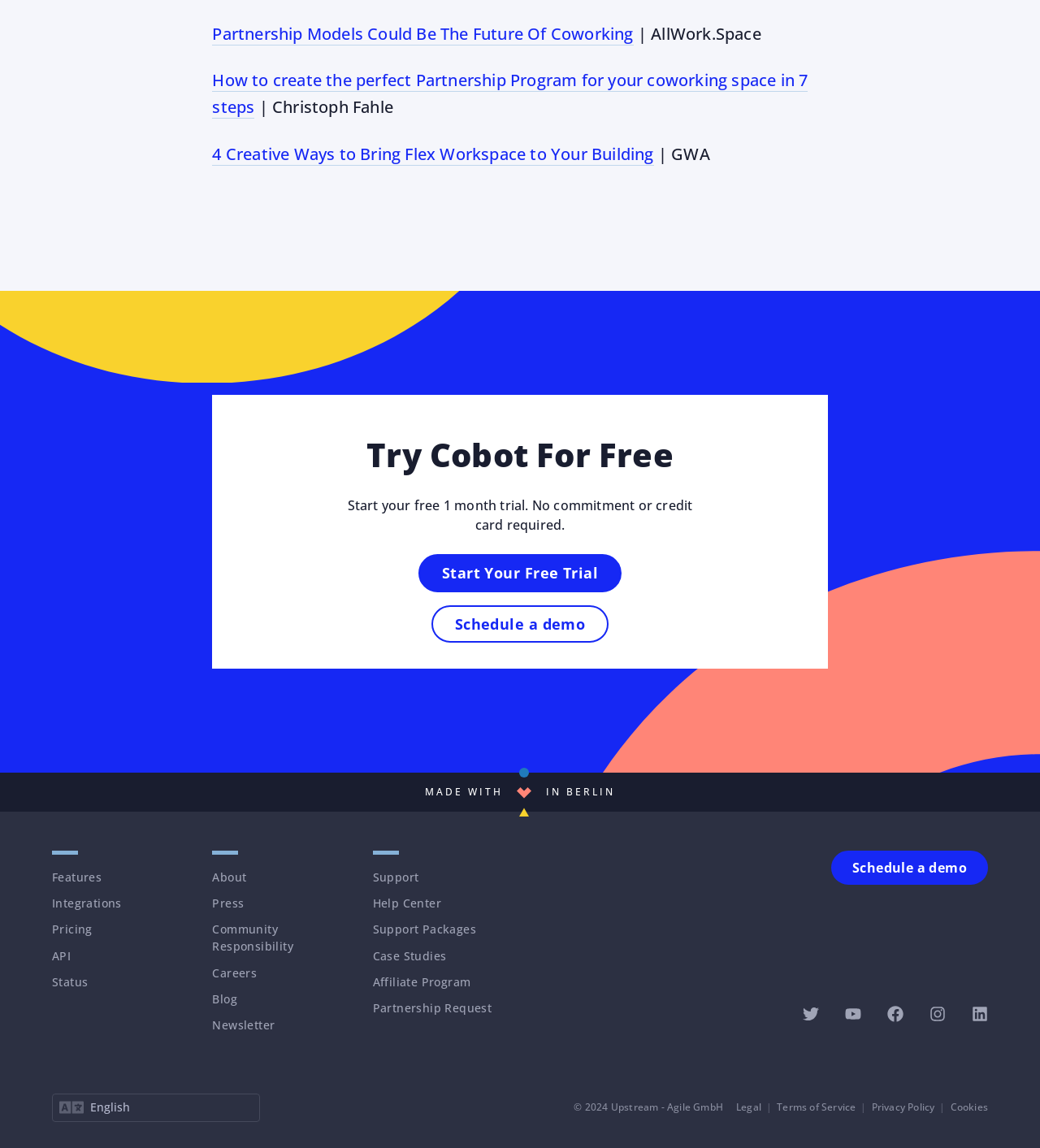What is the location of the company that made this platform?
Look at the image and provide a detailed response to the question.

The location of the company that made this platform can be found at the bottom of the webpage, where it says 'MADE WITH IN BERLIN' in static text elements.